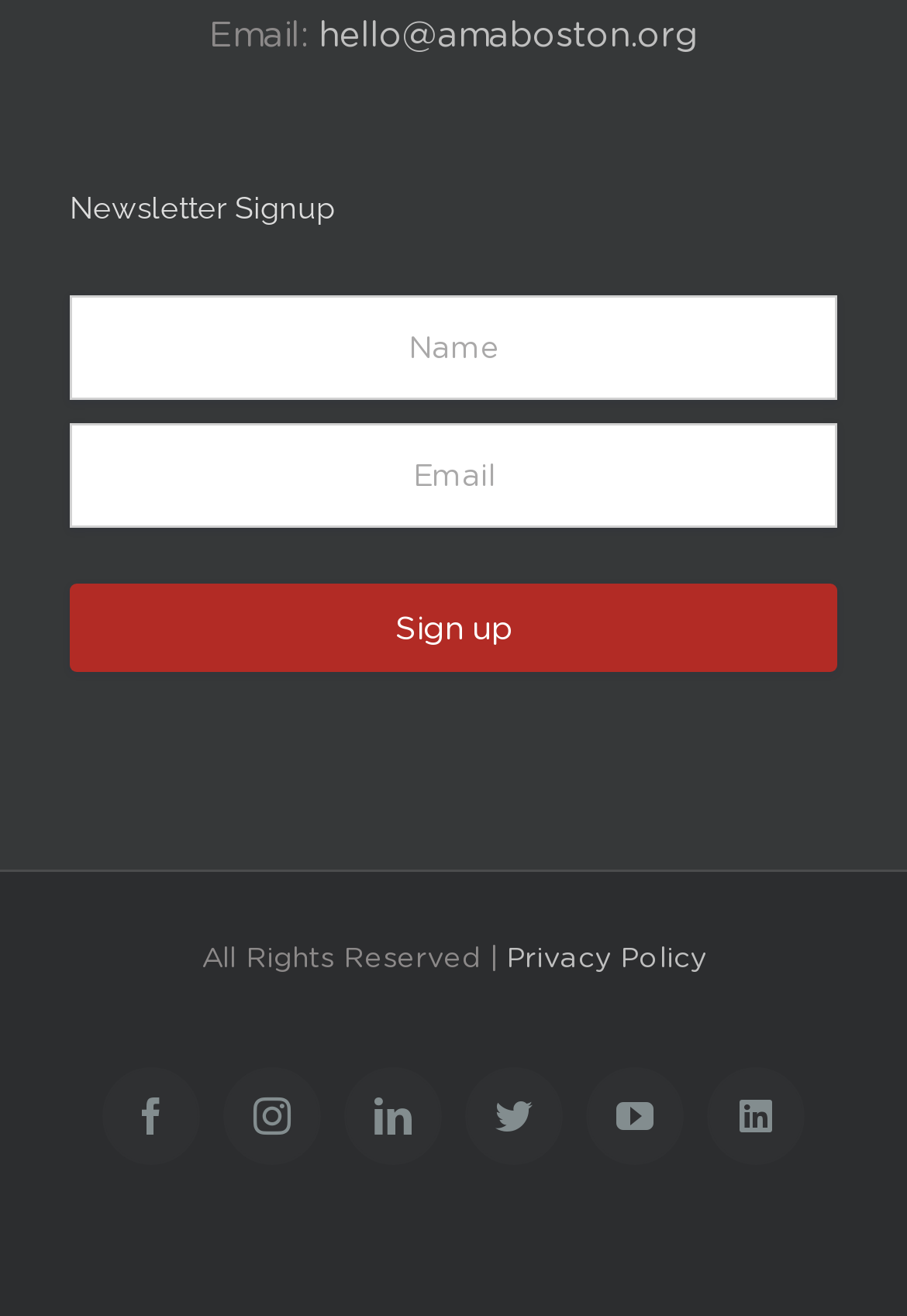Provide the bounding box coordinates of the HTML element this sentence describes: "LinkedIn". The bounding box coordinates consist of four float numbers between 0 and 1, i.e., [left, top, right, bottom].

[0.379, 0.811, 0.487, 0.886]